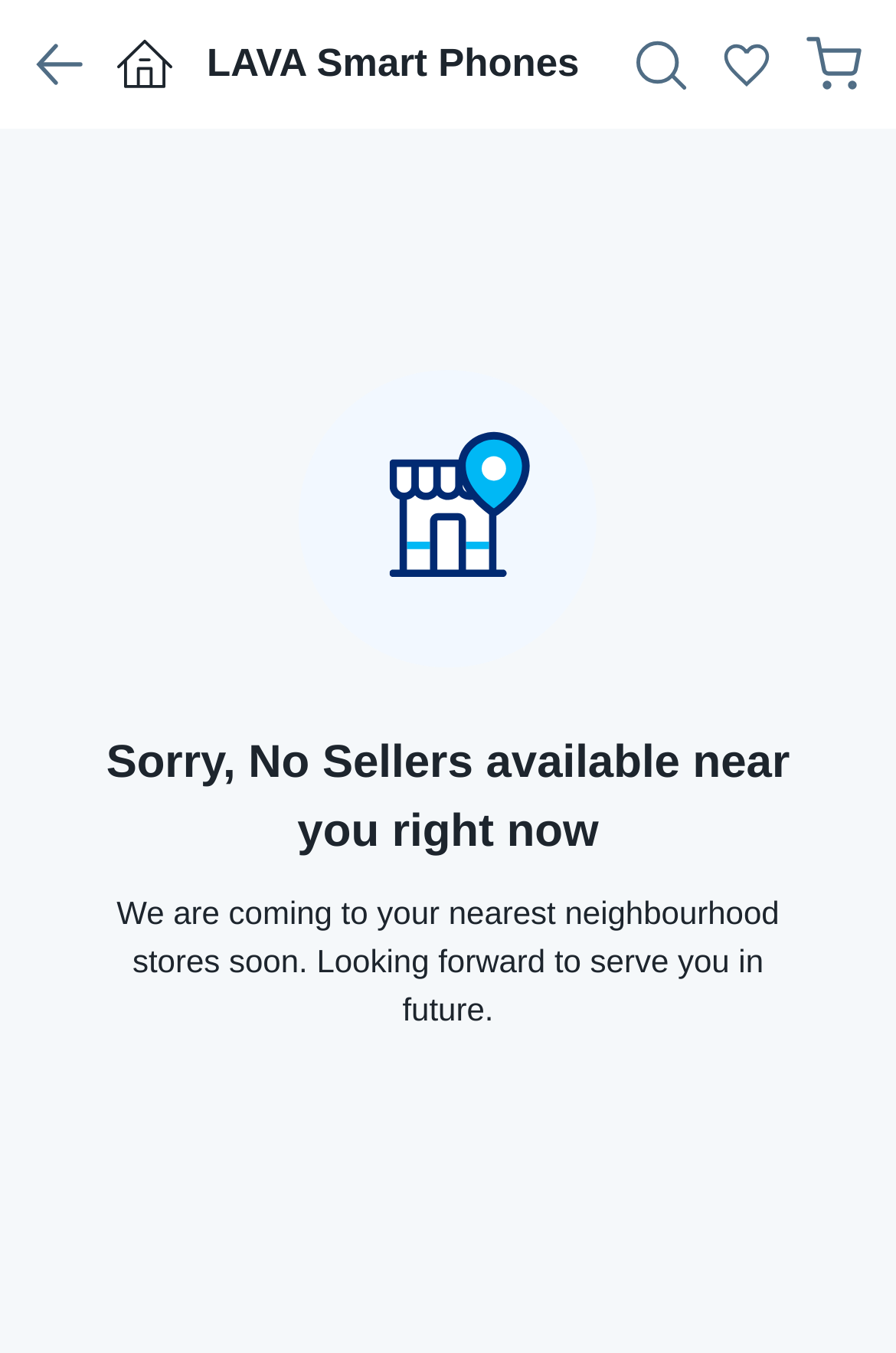Craft a detailed narrative of the webpage's structure and content.

The webpage is about Lava Mobile Phones, with a prominent title "Lava Mobile Phones: Buy Lava Mobiles Online At Best Prices and Offers in India" at the top. 

On the top-left corner, there is a "Back Button" with an accompanying image. To the right of the back button, there are three images aligned horizontally. 

Below the title, there is a section with a heading "LAVA Smart Phones" in the middle, accompanied by an image on the left and another image on the right. 

Further to the right, there is a link with an image inside it. Next to the link, there is another image. 

In the middle of the page, there is a notification that says "Sorry, No Sellers available near you right now" and below it, a message stating "We are coming to your nearest neighbourhood stores soon. Looking forward to serve you in future."